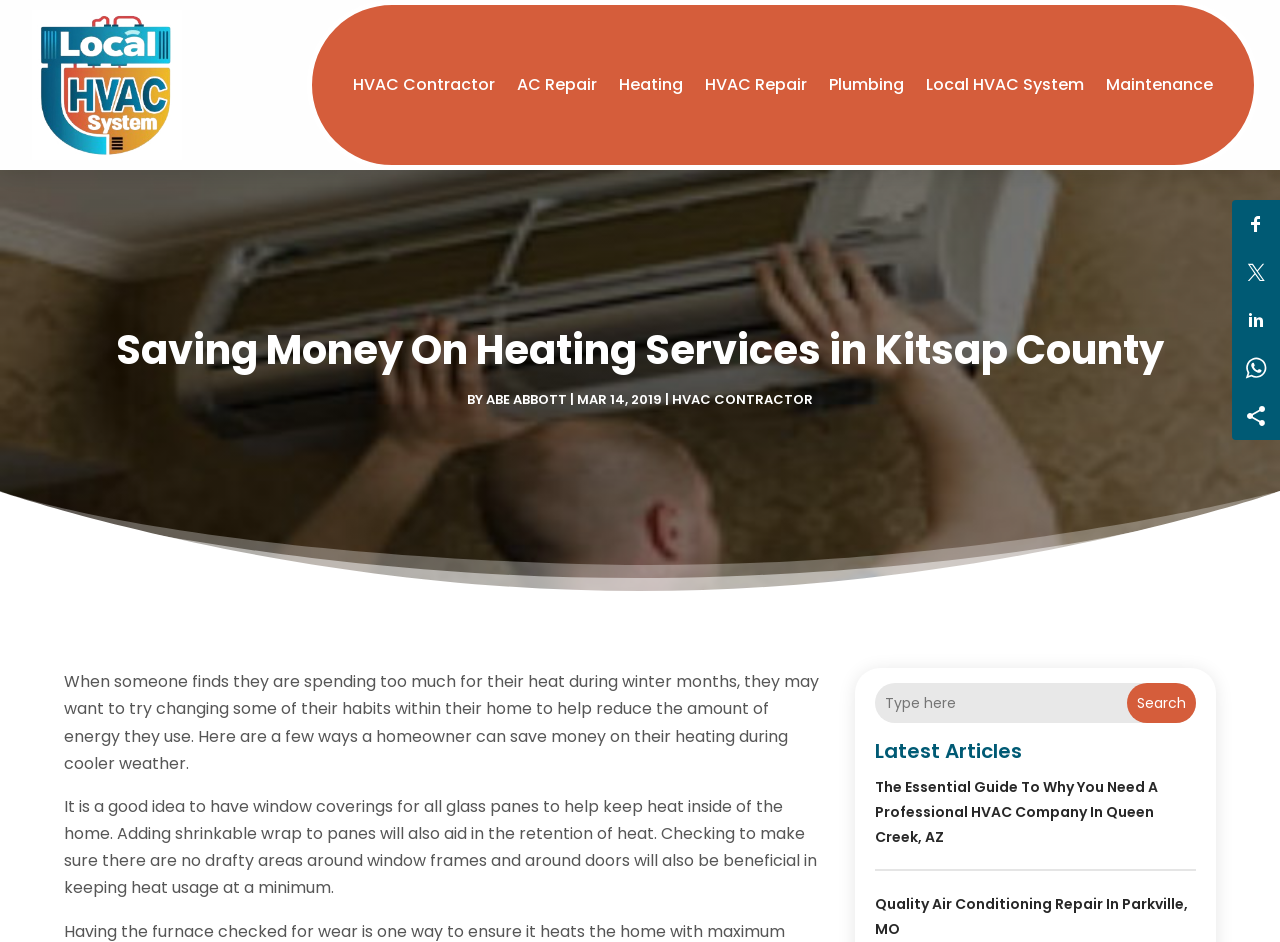What is the purpose of window coverings?
Please answer the question with a detailed and comprehensive explanation.

According to the text, window coverings are recommended to help keep heat inside the home, which suggests that their purpose is to reduce heat loss and retain warmth.